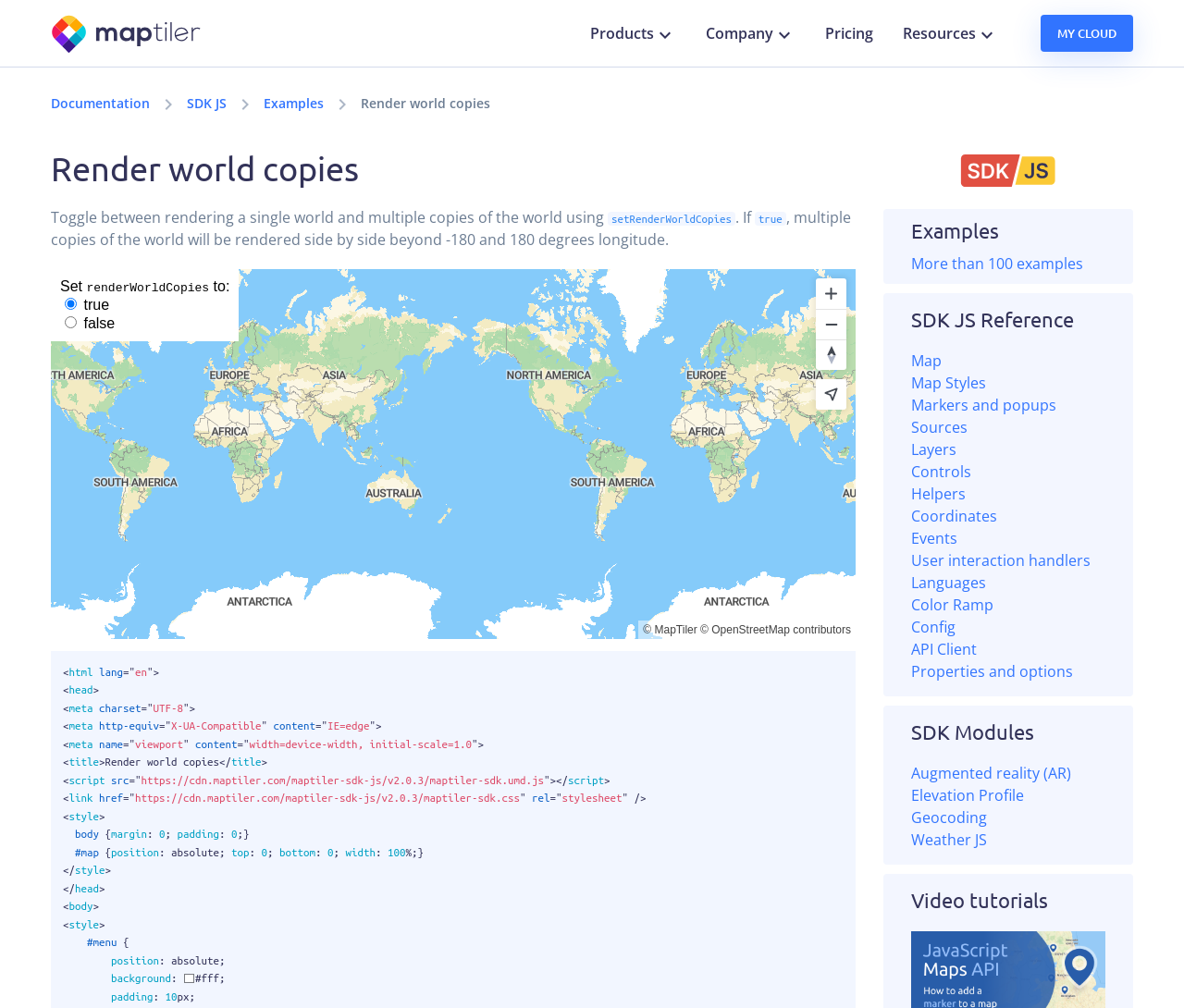Find the bounding box coordinates for the area that should be clicked to accomplish the instruction: "Click on the 'Documentation' link".

[0.043, 0.094, 0.127, 0.111]